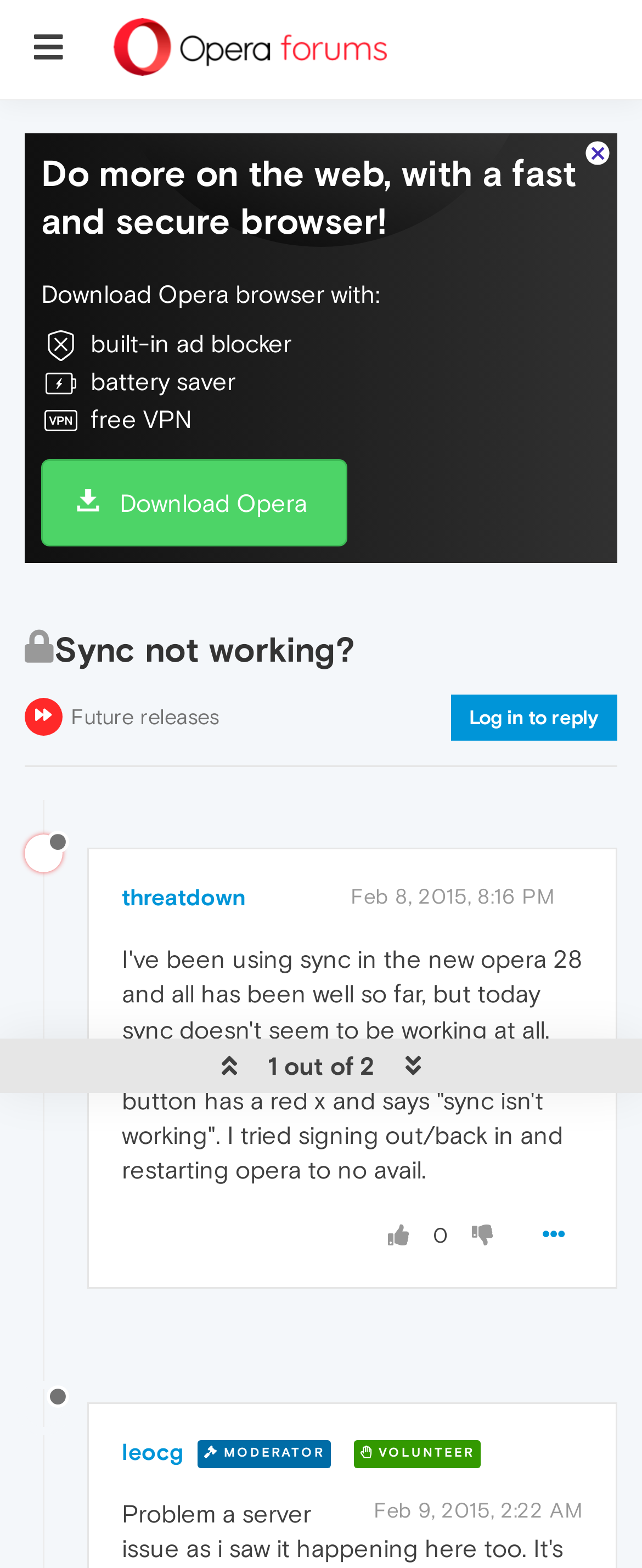Can you give a comprehensive explanation to the question given the content of the image?
What is the date of the first post?

The date of the first post is 'Feb 8, 2015' as indicated by the link 'Feb 8, 2015, 8:16 PM' on the webpage, which is associated with the first post.